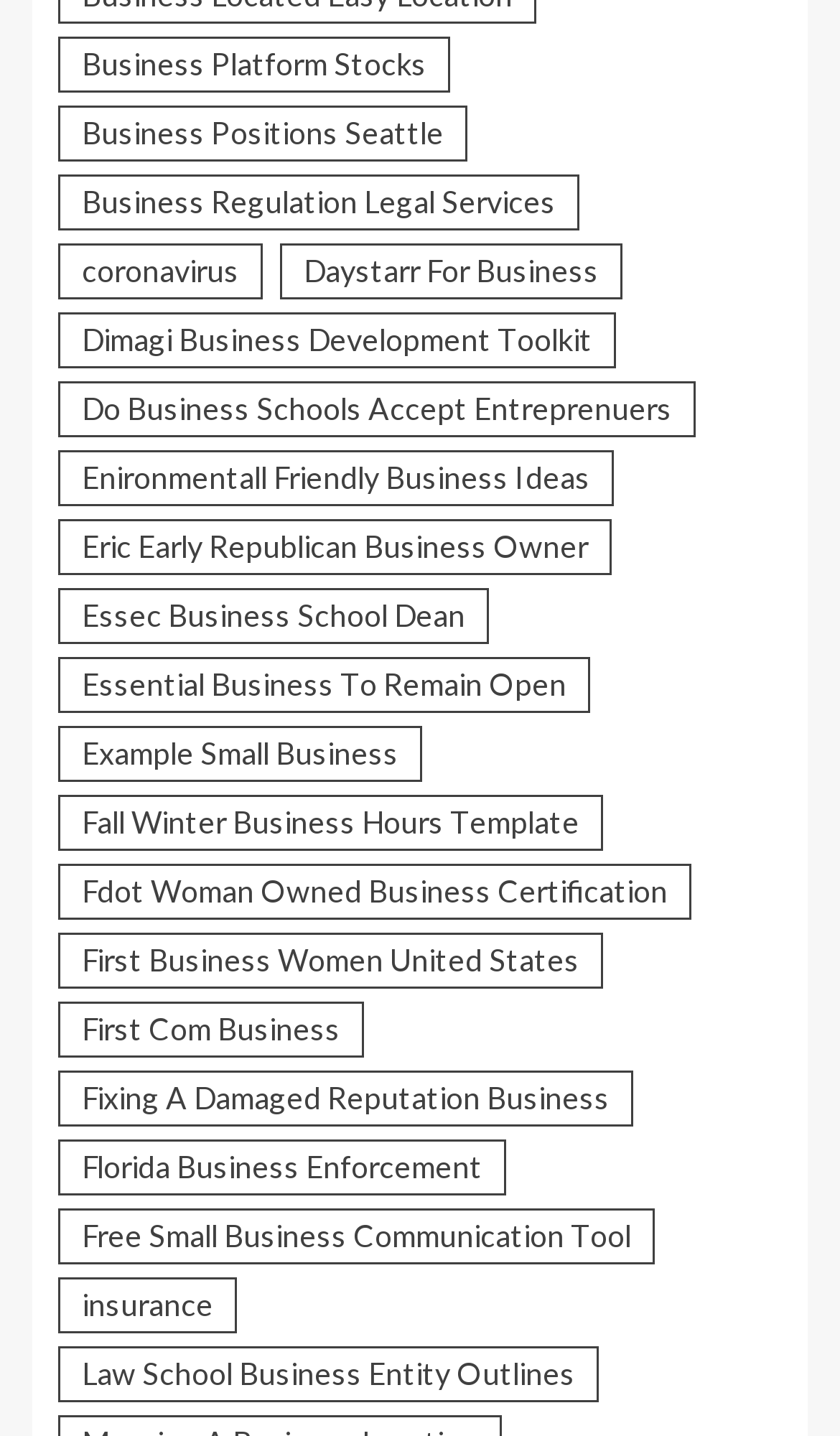Provide the bounding box coordinates for the specified HTML element described in this description: "Business Regulation Legal Services". The coordinates should be four float numbers ranging from 0 to 1, in the format [left, top, right, bottom].

[0.069, 0.121, 0.69, 0.16]